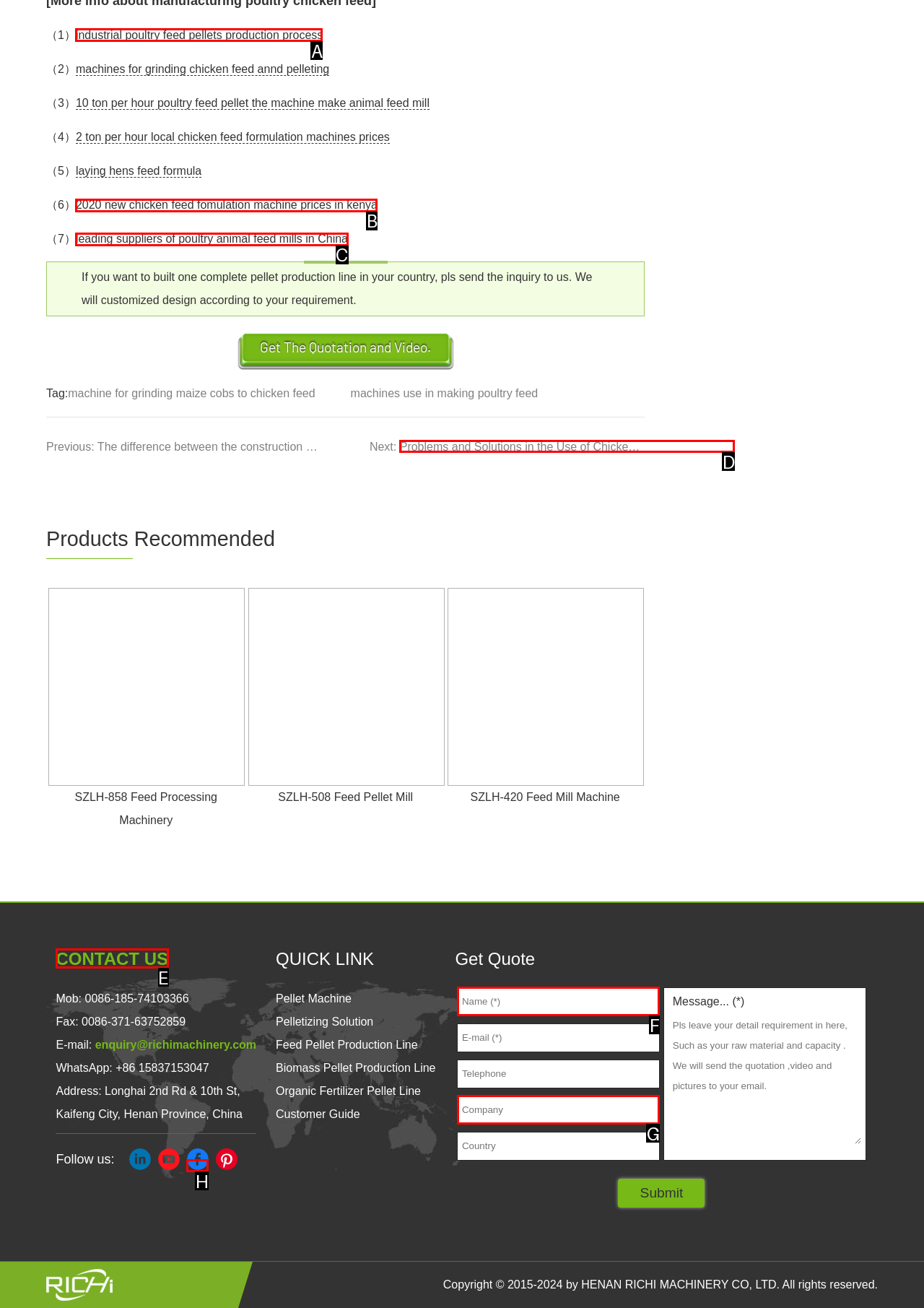Show which HTML element I need to click to perform this task: Learn more about the poultry feed pellets production process Answer with the letter of the correct choice.

A